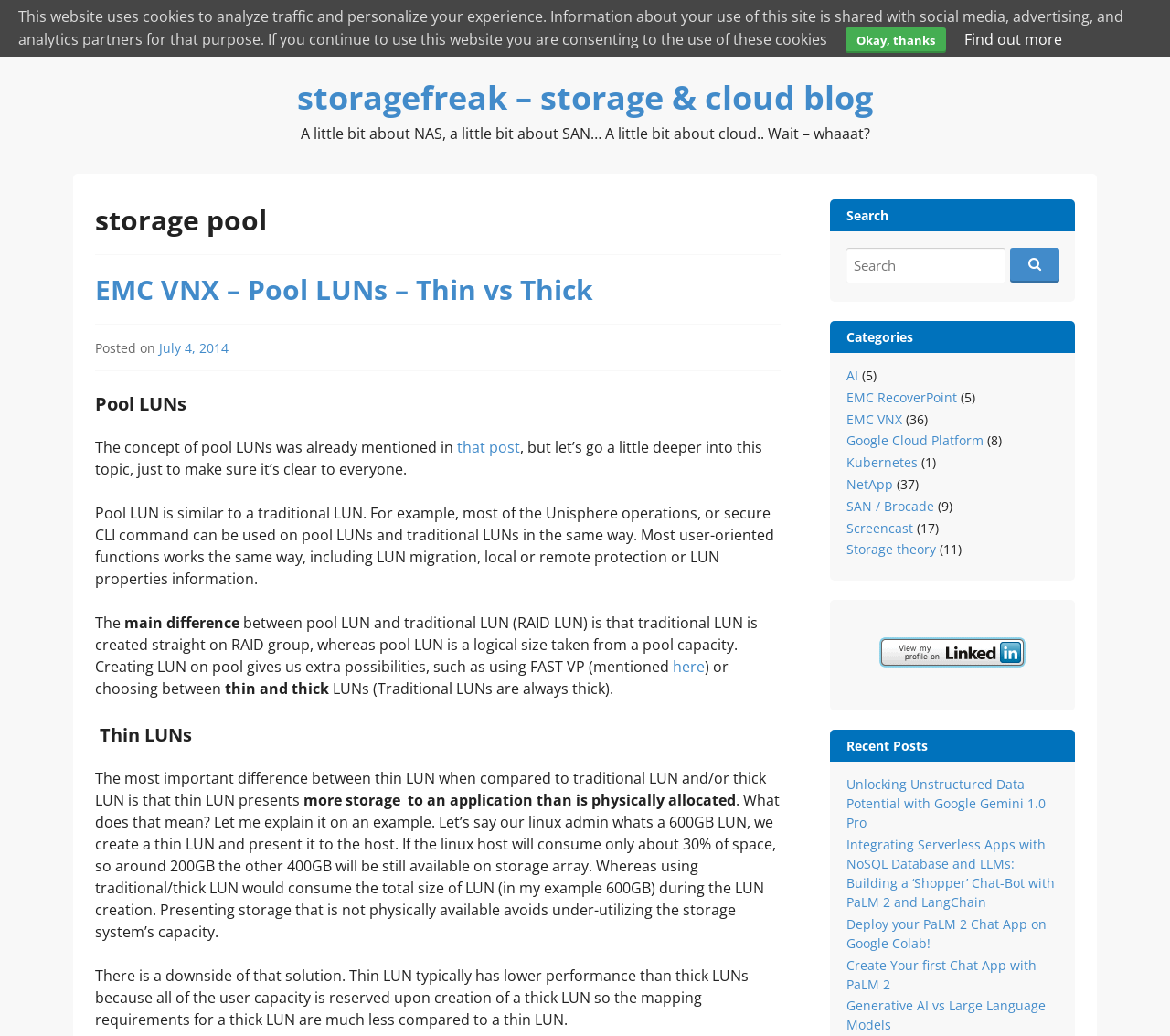Craft a detailed narrative of the webpage's structure and content.

This webpage is a blog focused on storage and cloud technology. At the top, there is a navigation menu with links to "Home", "About me", "Categories", and "Cookie and Privacy Policy". Below the navigation menu, the blog's title "storagefreak – storage & cloud blog" is displayed prominently.

The main content of the page is a blog post titled "A little bit about NAS, a little bit about SAN… A little bit about cloud.. Wait – whaaat?". The post is divided into sections, with headings such as "Pool LUNs", "Thin LUNs", and "Search". The content discusses the concept of pool LUNs, their differences from traditional LUNs, and the advantages and disadvantages of thin LUNs.

To the right of the main content, there is a sidebar with several sections. The top section is a search bar with a magnifying glass icon. Below the search bar, there are links to various categories, such as "AI", "EMC RecoverPoint", "EMC VNX", and "Google Cloud Platform", each with a number in parentheses indicating the number of posts in that category. Further down, there is a section titled "Recent Posts" with links to several recent blog posts.

At the very bottom of the page, there is a notice about the website's use of cookies, with a button to consent to their use and a link to find out more.

There are no images on the page, except for a small icon in the search bar and a button with a magnifying glass icon.